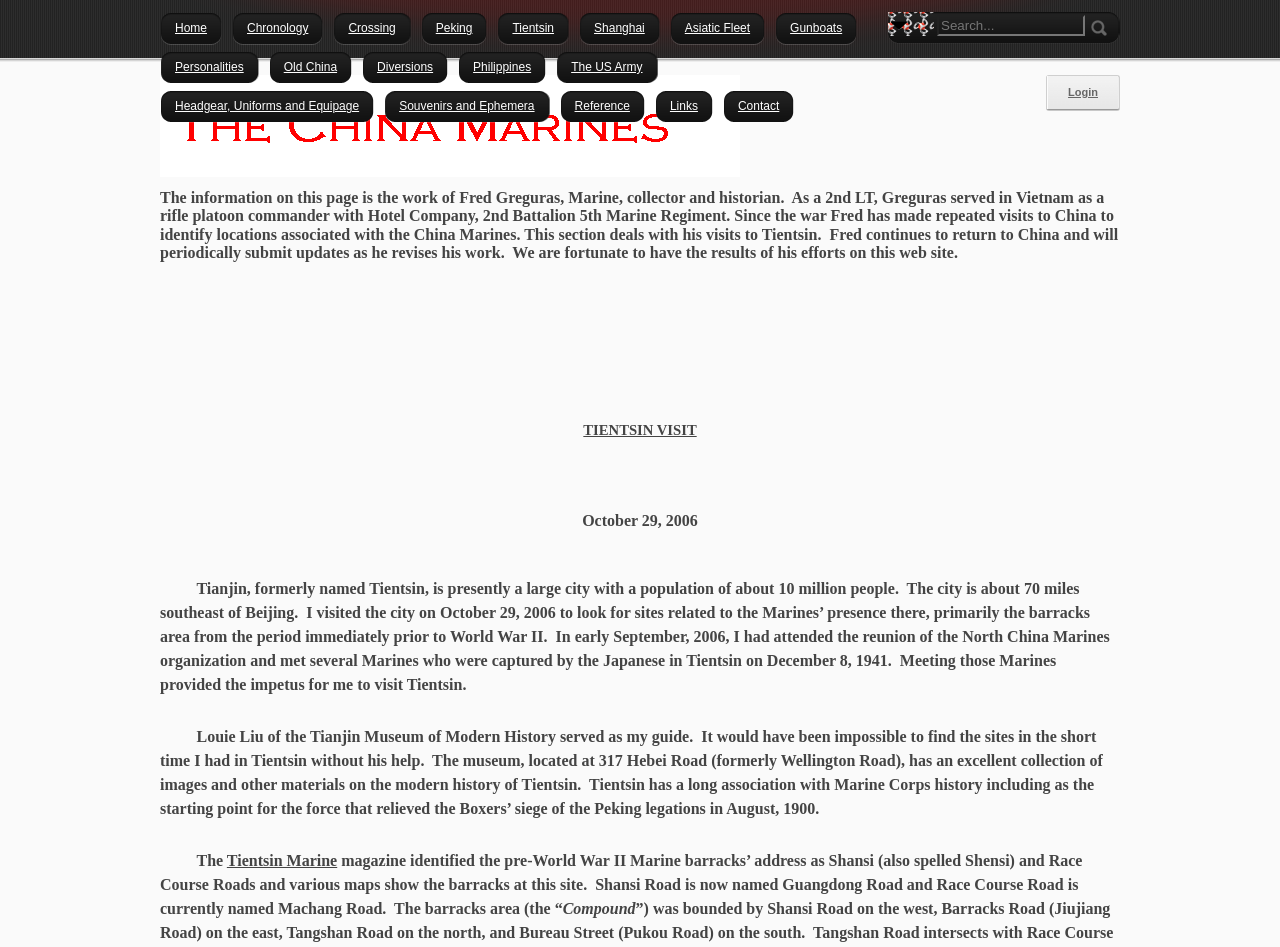Please find the bounding box coordinates of the section that needs to be clicked to achieve this instruction: "Clear the search text".

[0.83, 0.02, 0.842, 0.037]